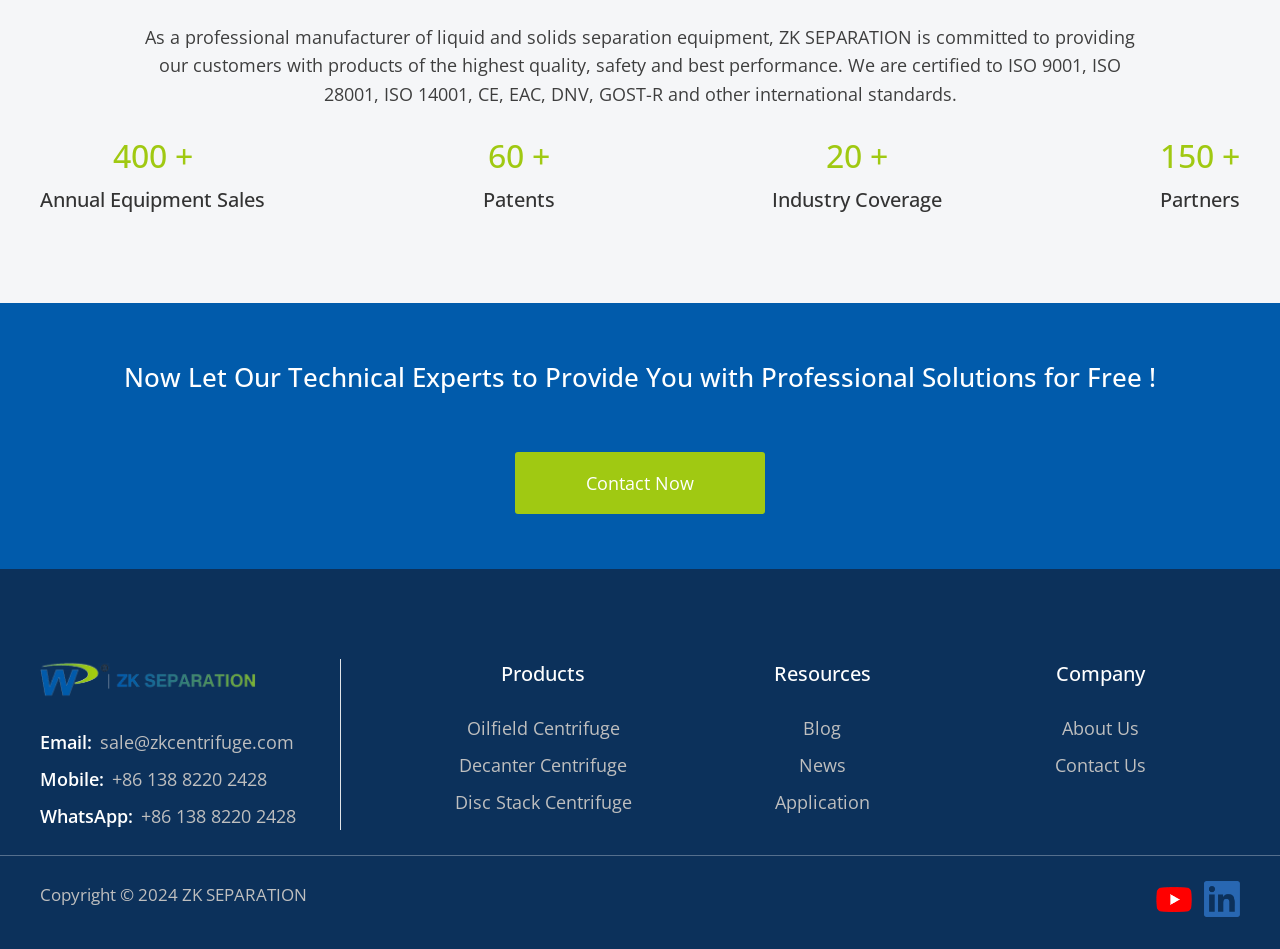Locate the bounding box coordinates of the element's region that should be clicked to carry out the following instruction: "Check the company's Youtube Channel". The coordinates need to be four float numbers between 0 and 1, i.e., [left, top, right, bottom].

[0.903, 0.942, 0.931, 0.966]